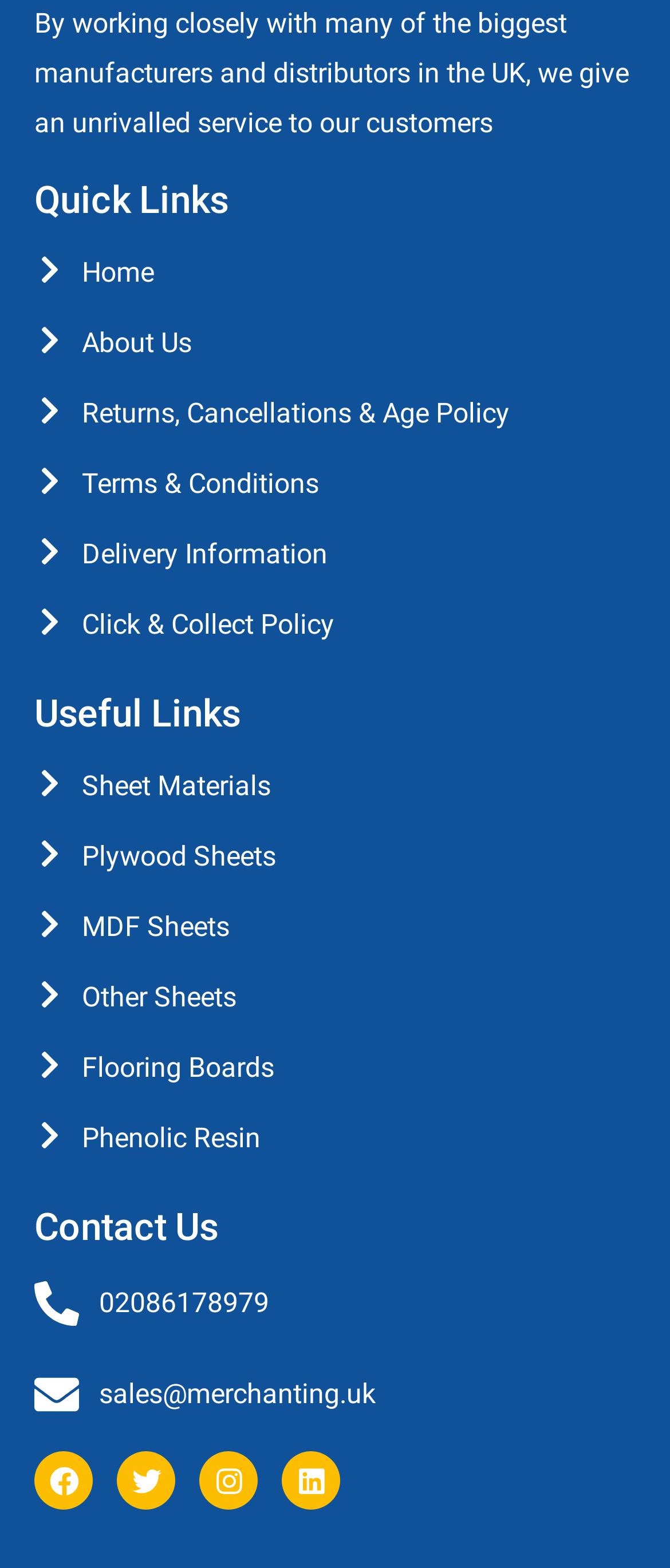Point out the bounding box coordinates of the section to click in order to follow this instruction: "Follow on Facebook".

[0.051, 0.926, 0.138, 0.963]